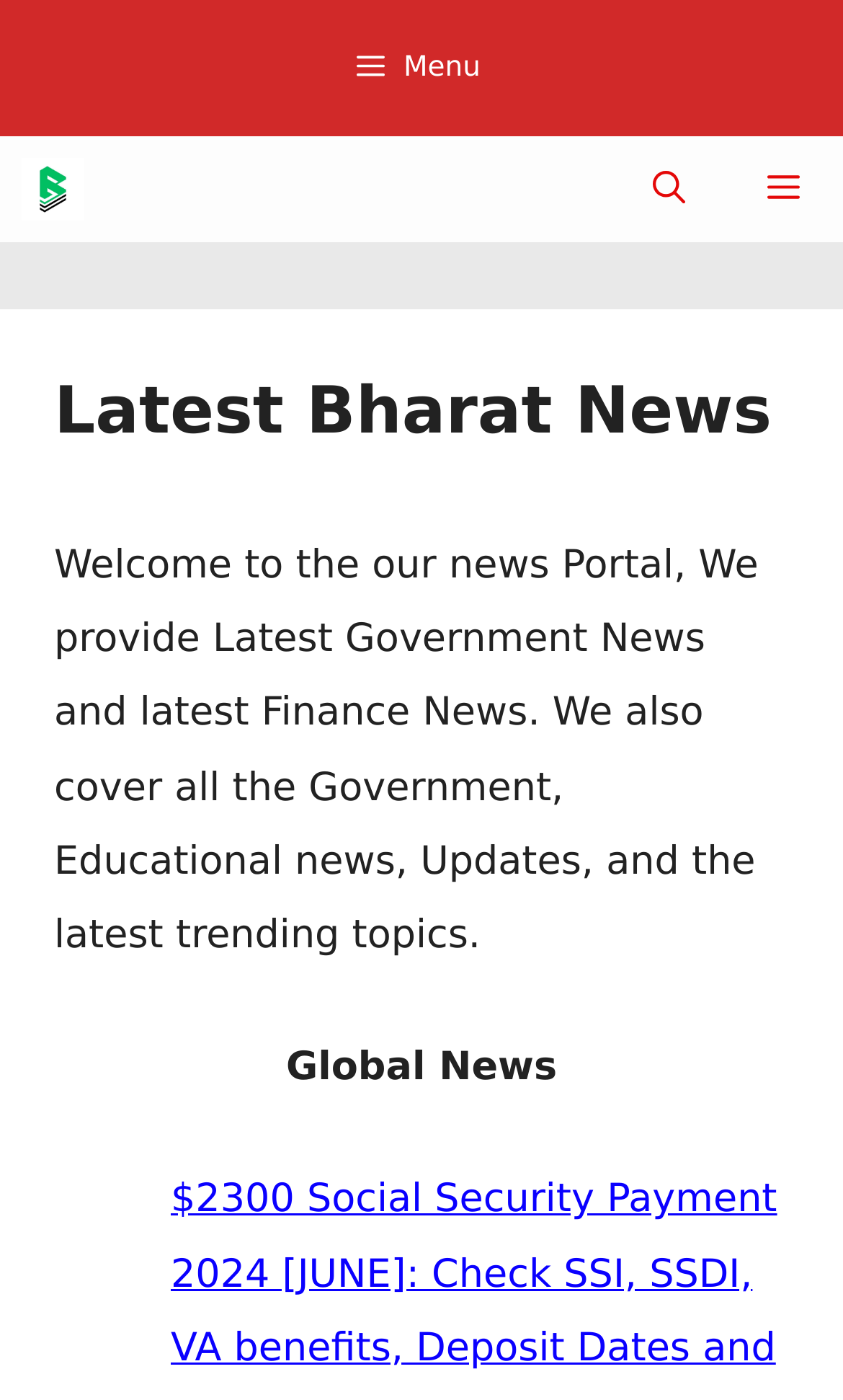Is the menu expanded?
Refer to the image and provide a concise answer in one word or phrase.

No